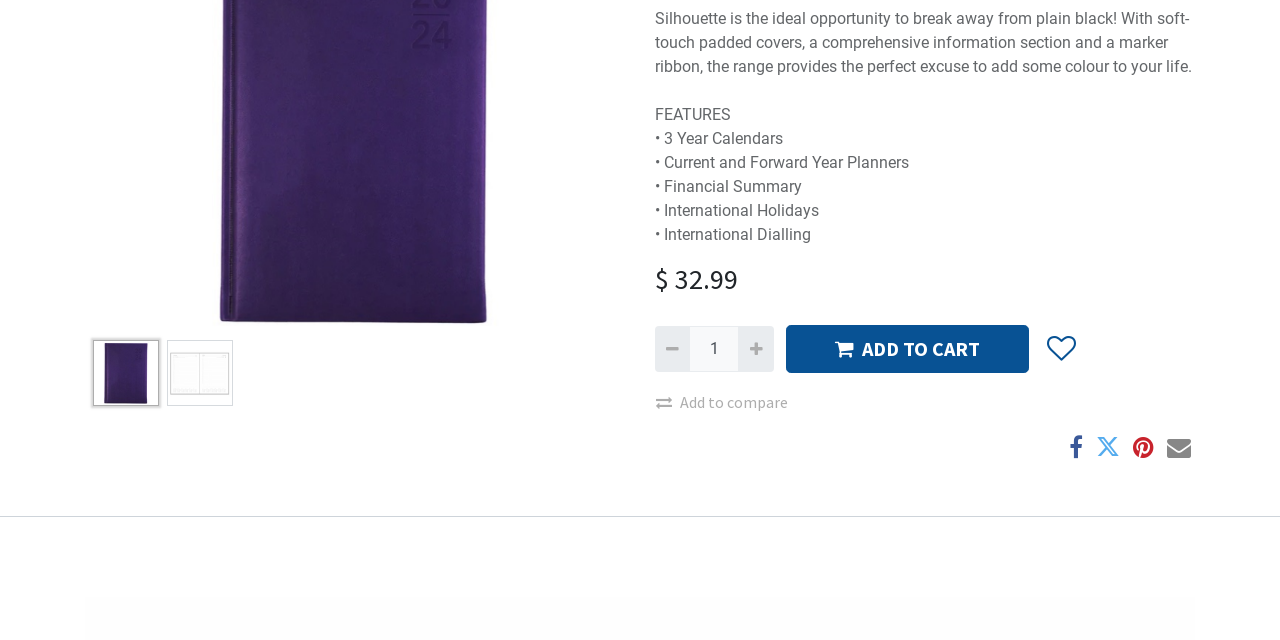Locate the bounding box coordinates for the element described below: "title="Add to wishlist"". The coordinates must be four float values between 0 and 1, formatted as [left, top, right, bottom].

[0.812, 0.514, 0.846, 0.576]